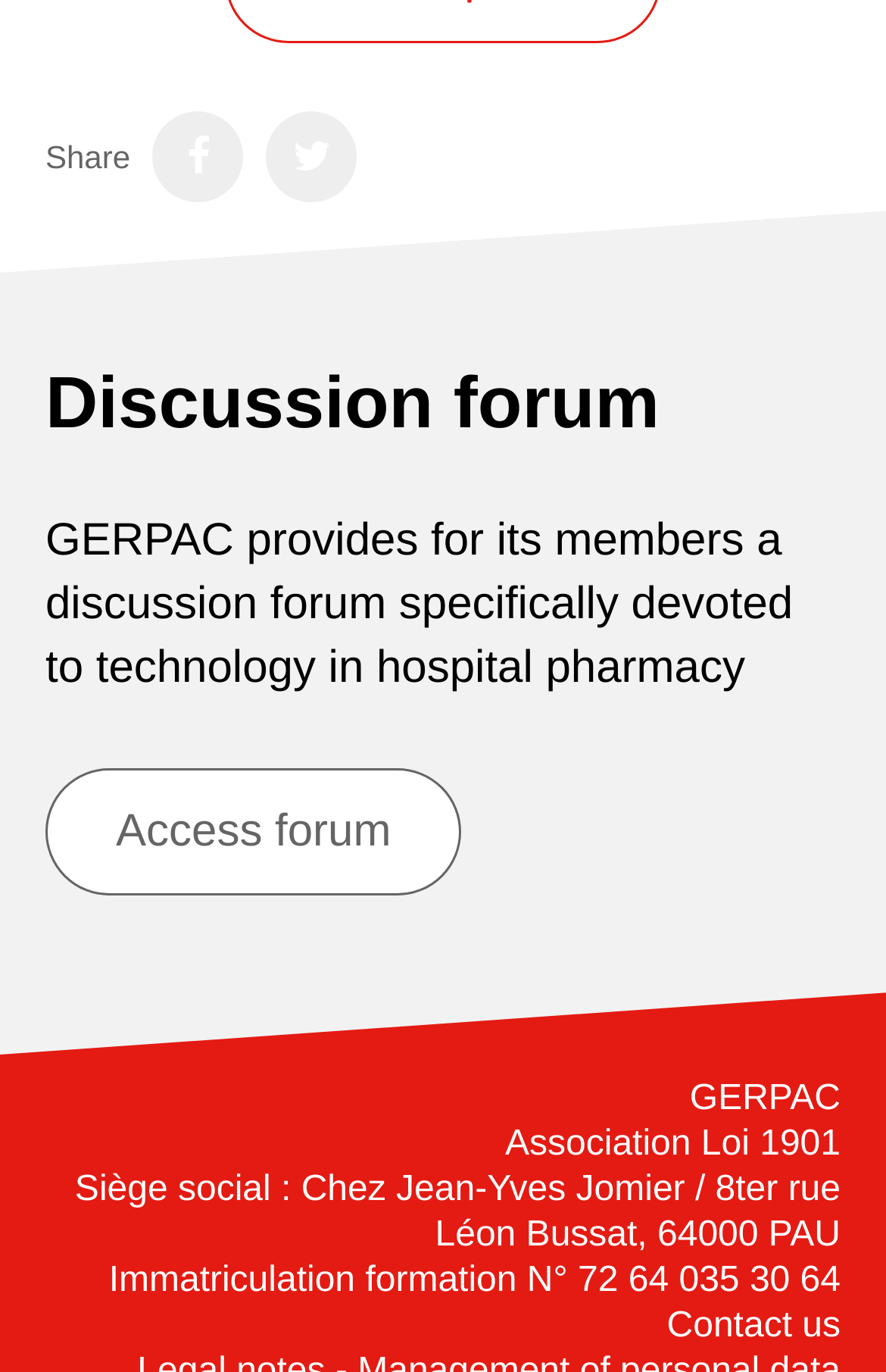How can one contact the association?
Answer with a single word or phrase by referring to the visual content.

Click on 'Contact us'